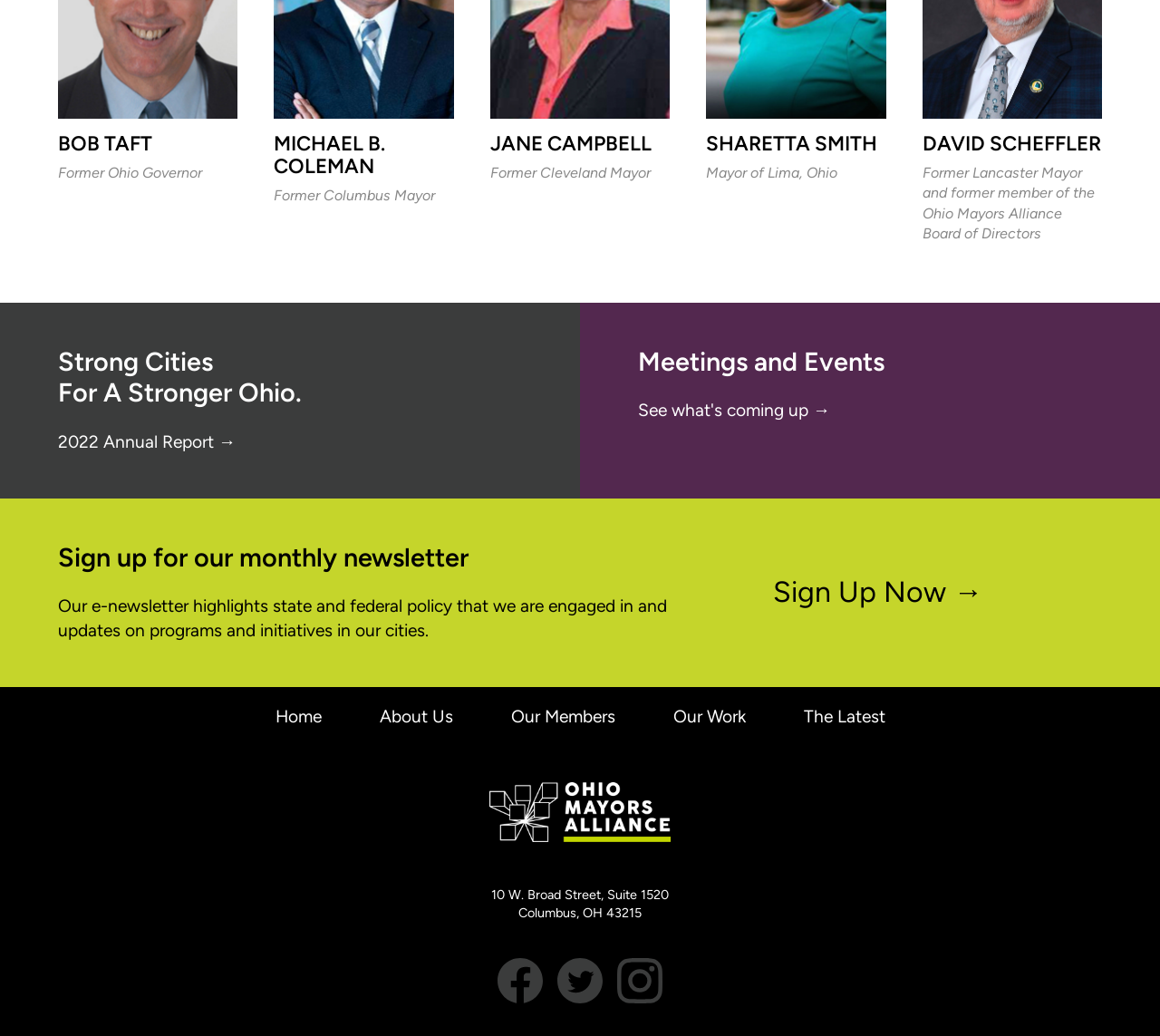Give a one-word or short phrase answer to the question: 
What is the name of the report?

2022 Annual Report